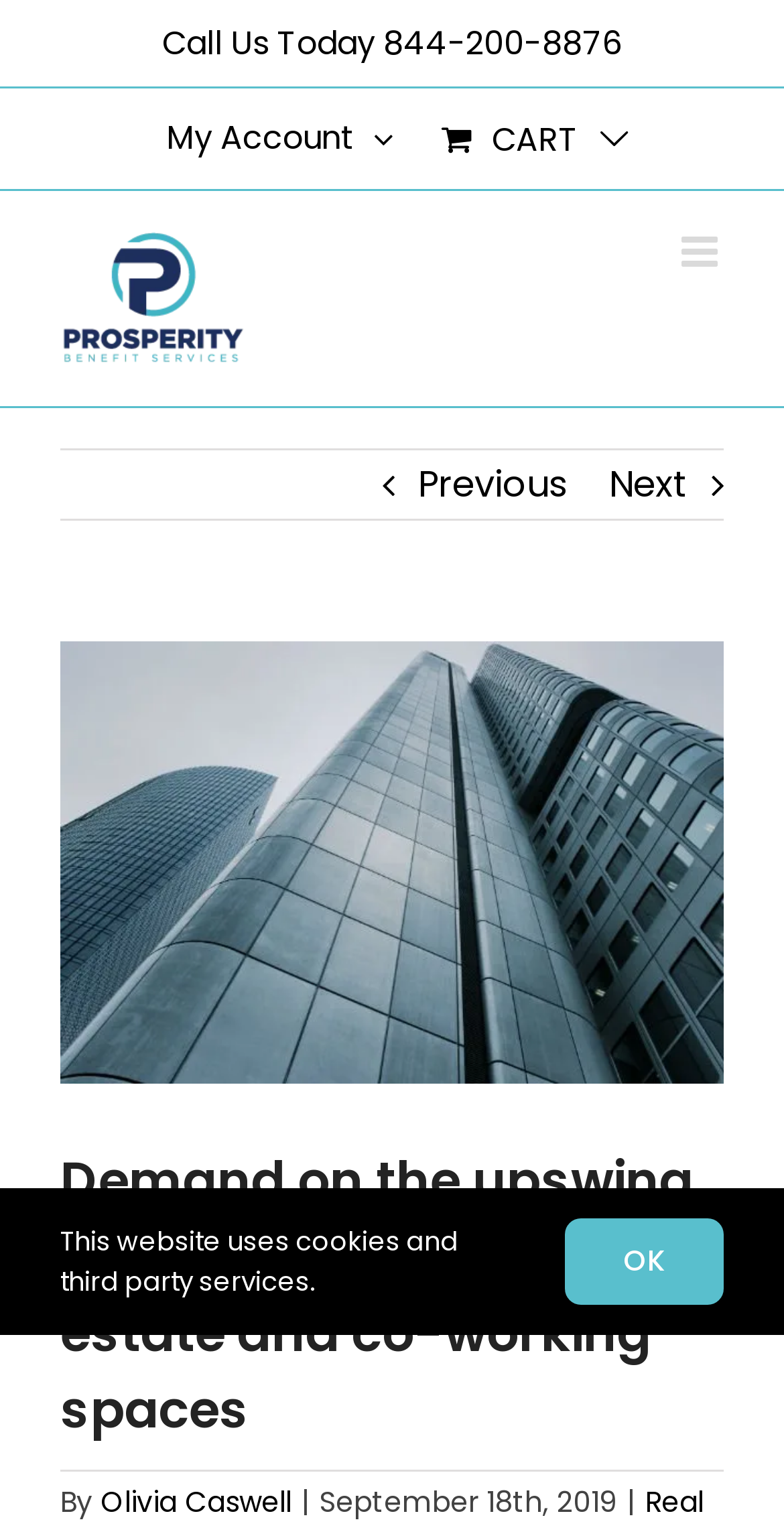Identify the bounding box coordinates for the region of the element that should be clicked to carry out the instruction: "Read the article by Olivia Caswell". The bounding box coordinates should be four float numbers between 0 and 1, i.e., [left, top, right, bottom].

[0.128, 0.966, 0.372, 0.992]